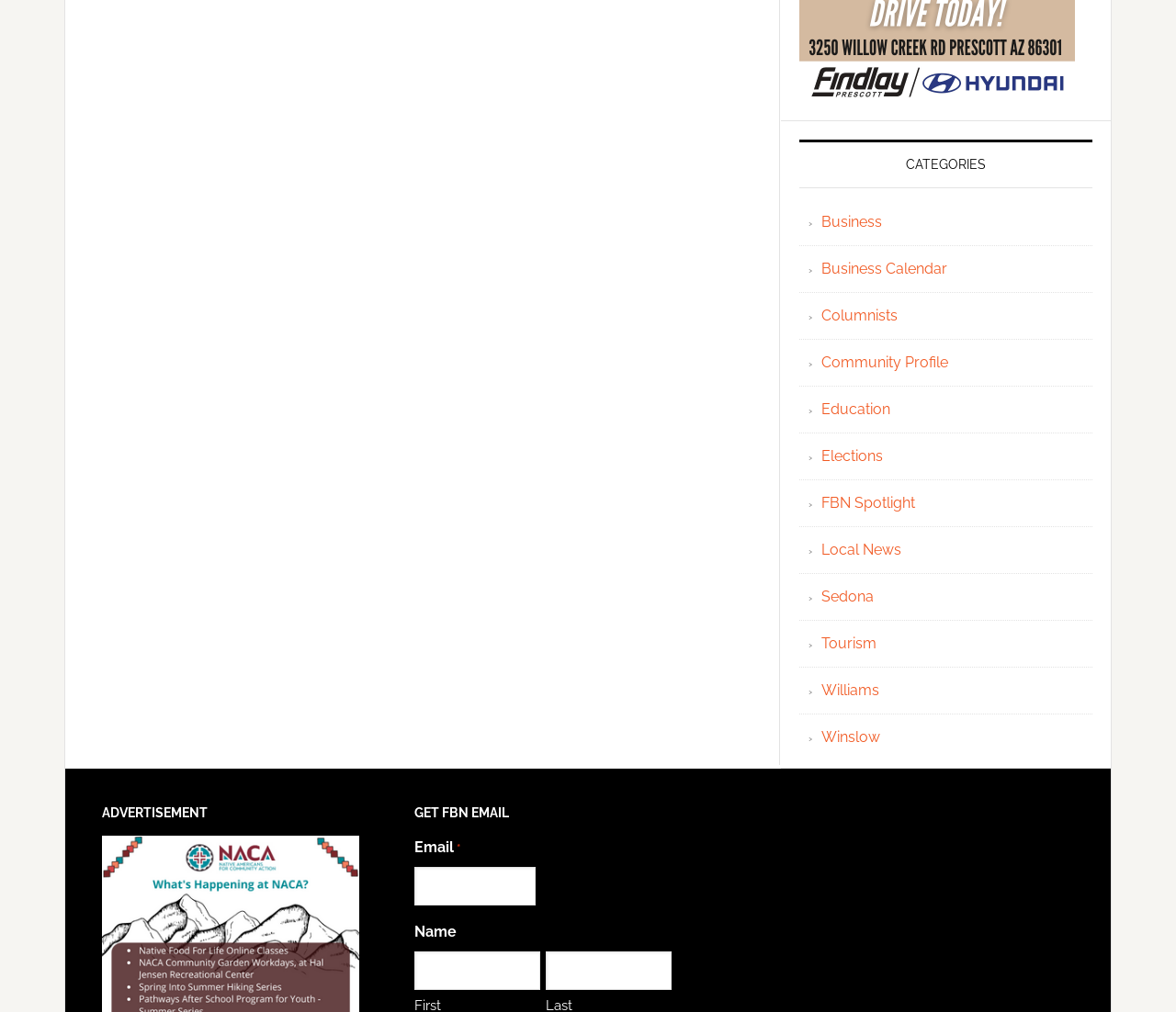Identify the bounding box coordinates of the section to be clicked to complete the task described by the following instruction: "Enter email". The coordinates should be four float numbers between 0 and 1, formatted as [left, top, right, bottom].

[0.352, 0.856, 0.455, 0.895]